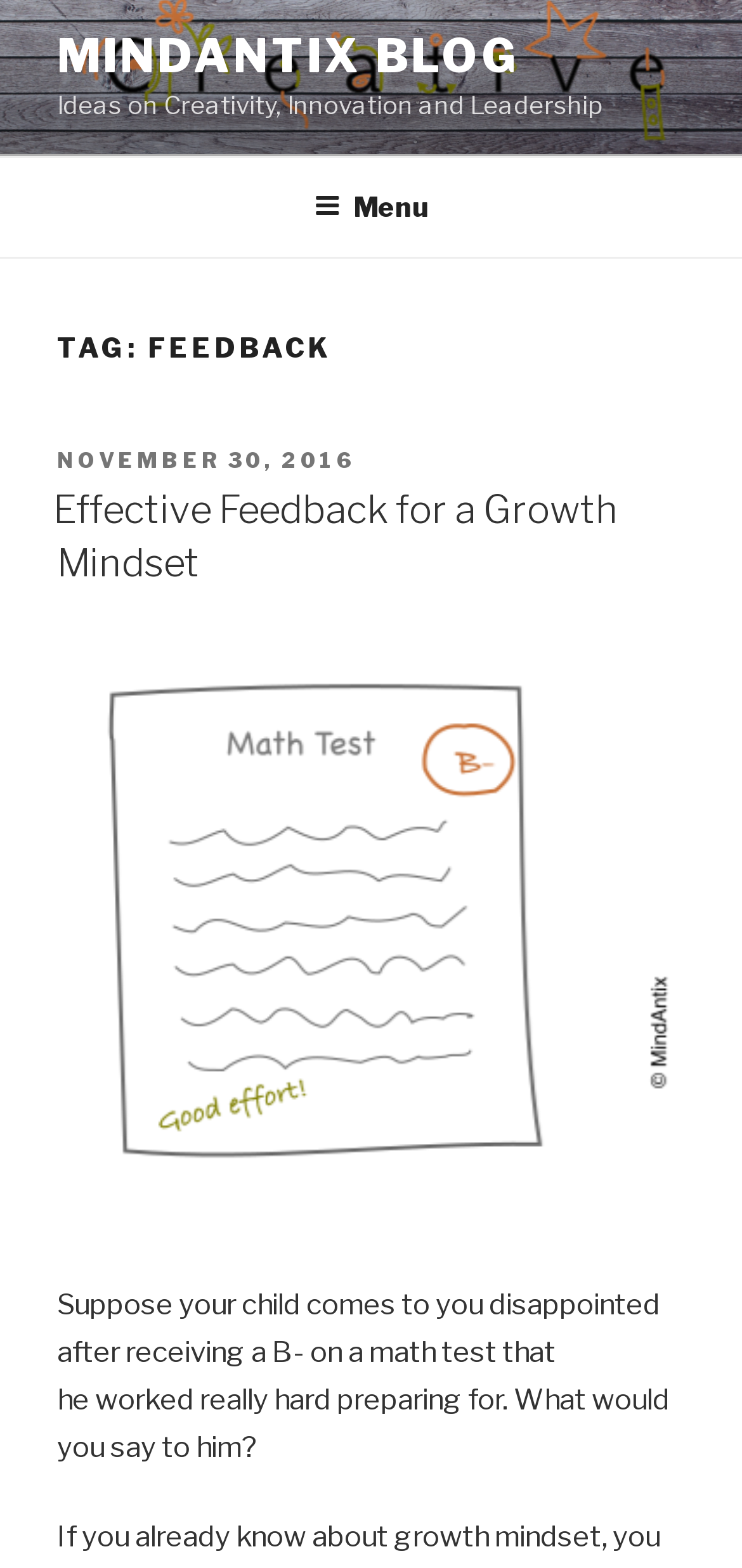Please use the details from the image to answer the following question comprehensively:
What is the title of the blog post?

The title of the blog post can be found in the heading 'Effective Feedback for a Growth Mindset', which is a link on the webpage.